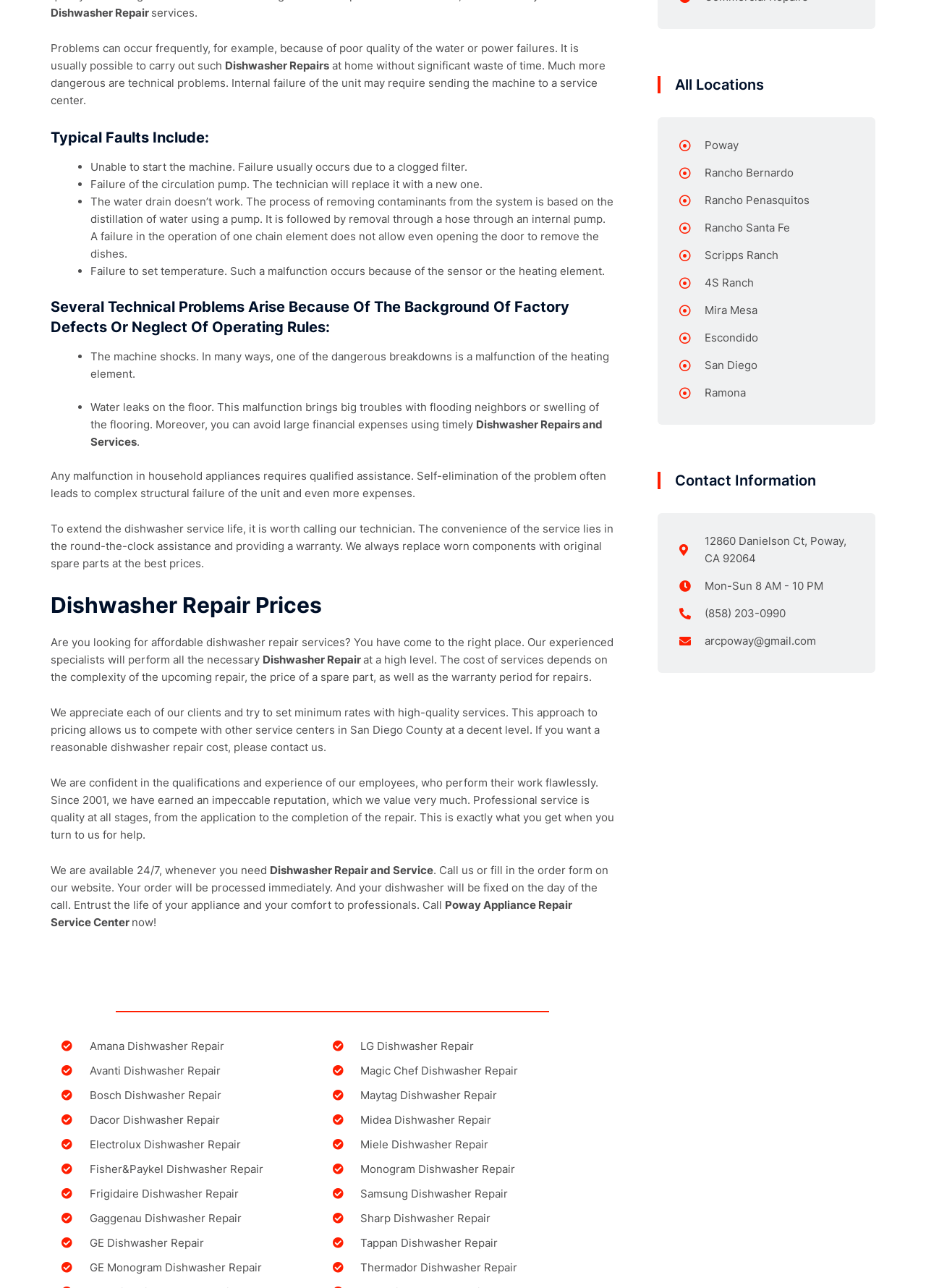Find the bounding box coordinates for the HTML element specified by: "GE Monogram Dishwasher Repair".

[0.066, 0.975, 0.312, 0.994]